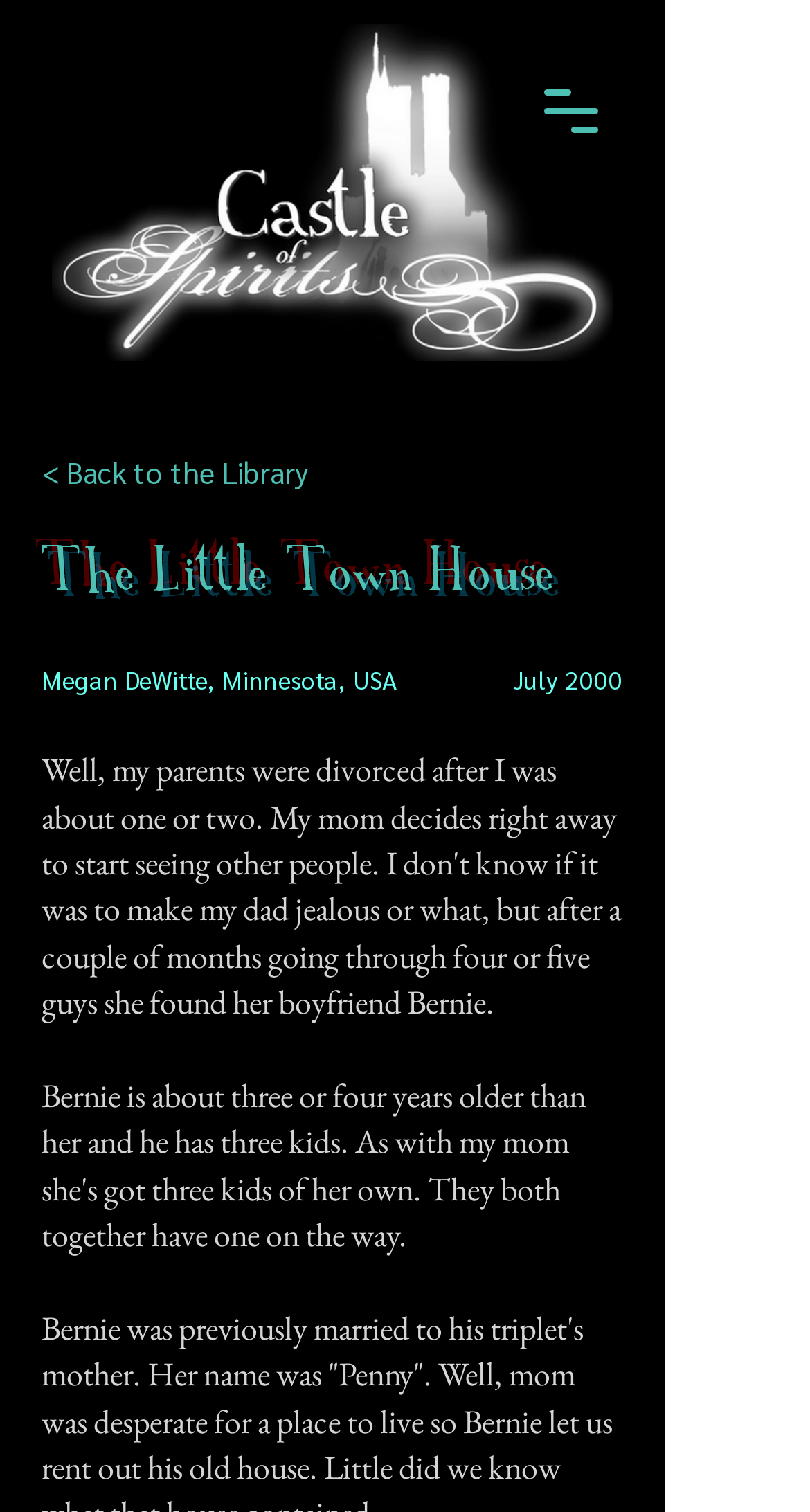What is the purpose of the button?
Deliver a detailed and extensive answer to the question.

I looked at the button element and found that it has a description 'Open navigation menu', which suggests that the purpose of the button is to open a navigation menu.